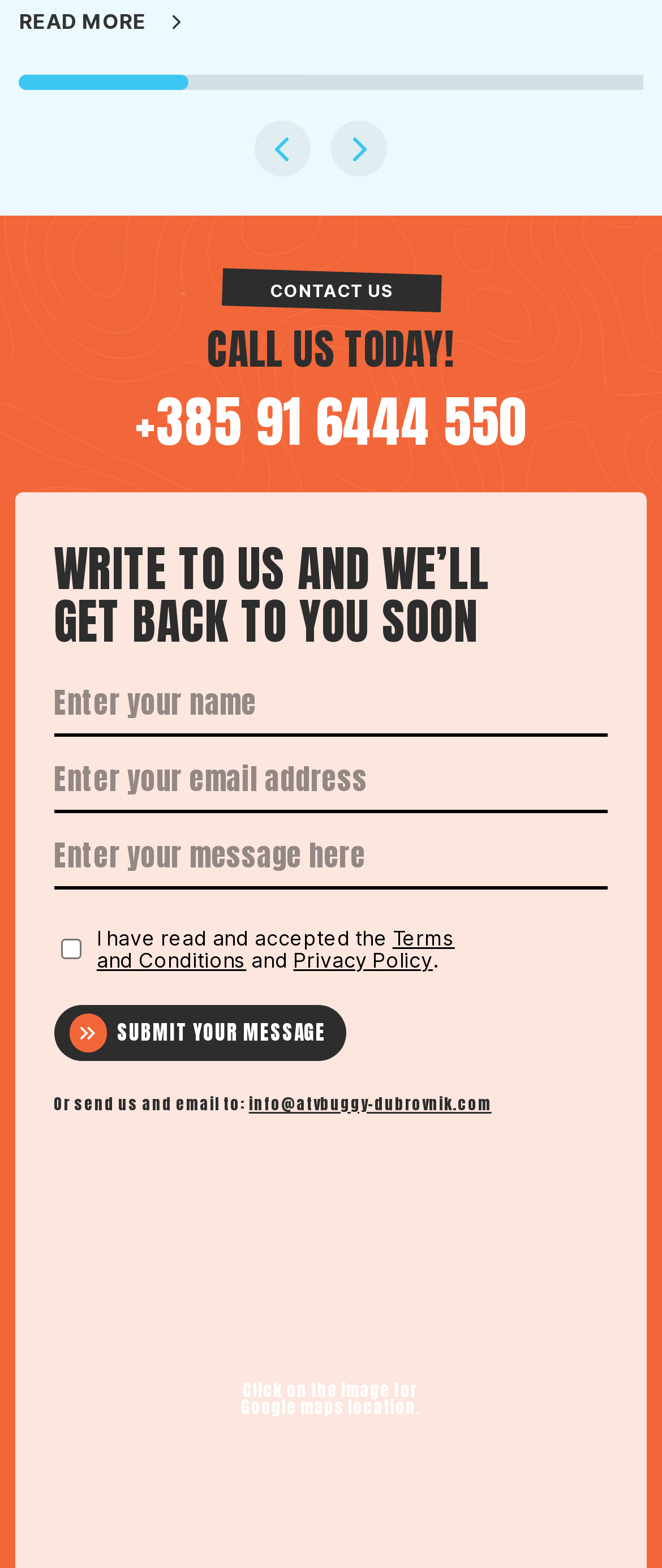Reply to the question with a brief word or phrase: What is the email address to send a message to?

info@atvbuggy-dubrovnik.com